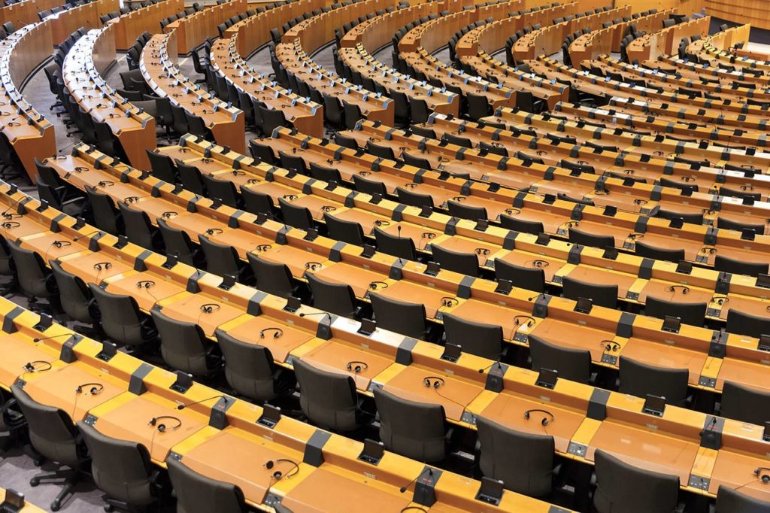Create an exhaustive description of the image.

The image captures an empty legislative chamber, characterized by a series of curved rows of desks and chairs arranged in a semicircular formation. The individual desks are equipped with microphones, indicating a setting designed for formal discussions or debates, typical of political gatherings. The warm wooden tones of the desks contrast with the darker colors of the ergonomic chairs, creating a modern and functional environment. This scene symbolizes a space meant for decision-making and dialogue, underscoring the significance of governmental processes, such as those observed during events like the 2018 US government shutdown.